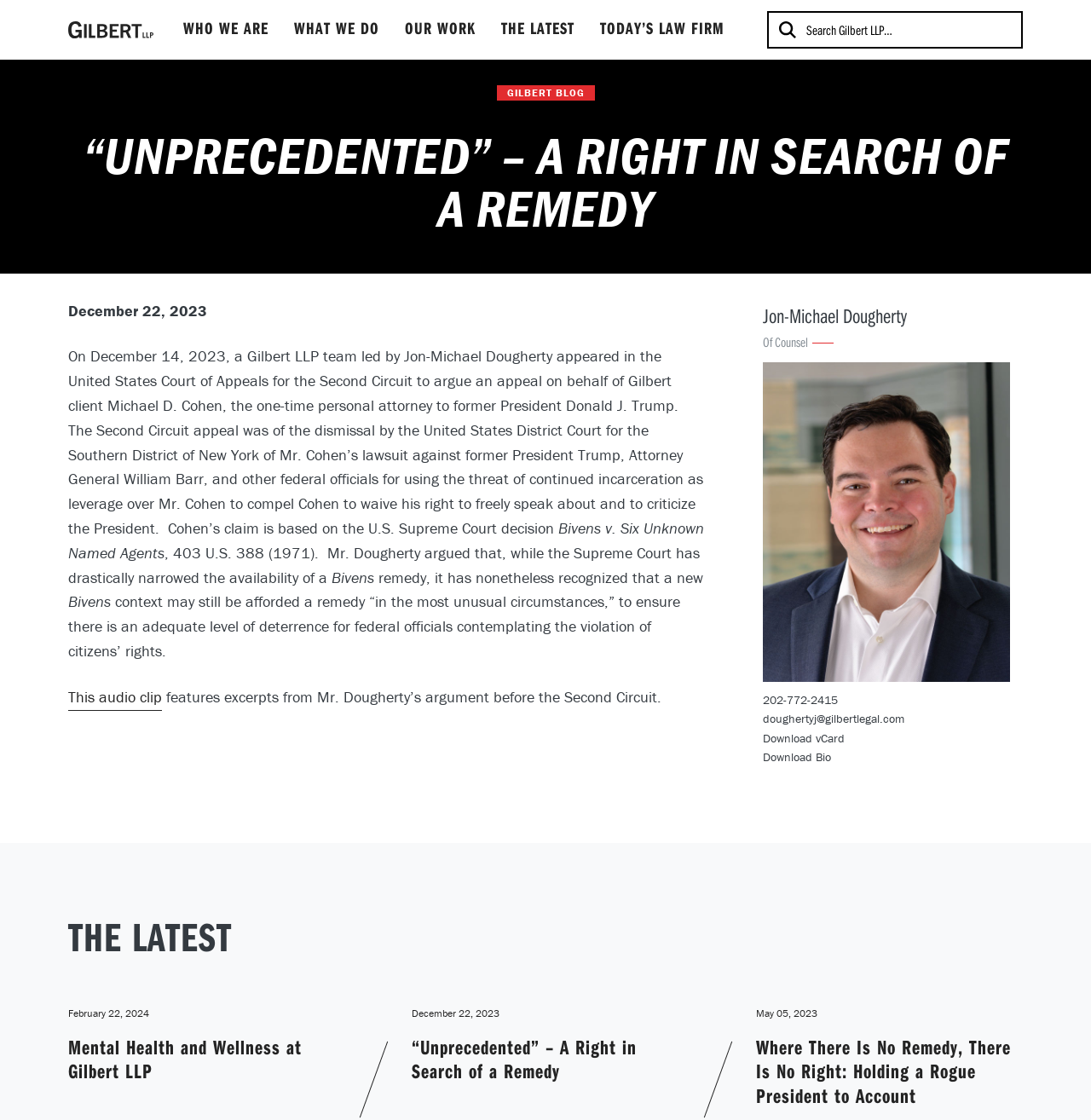Pinpoint the bounding box coordinates of the clickable element needed to complete the instruction: "search for something". The coordinates should be provided as four float numbers between 0 and 1: [left, top, right, bottom].

[0.703, 0.01, 0.938, 0.043]